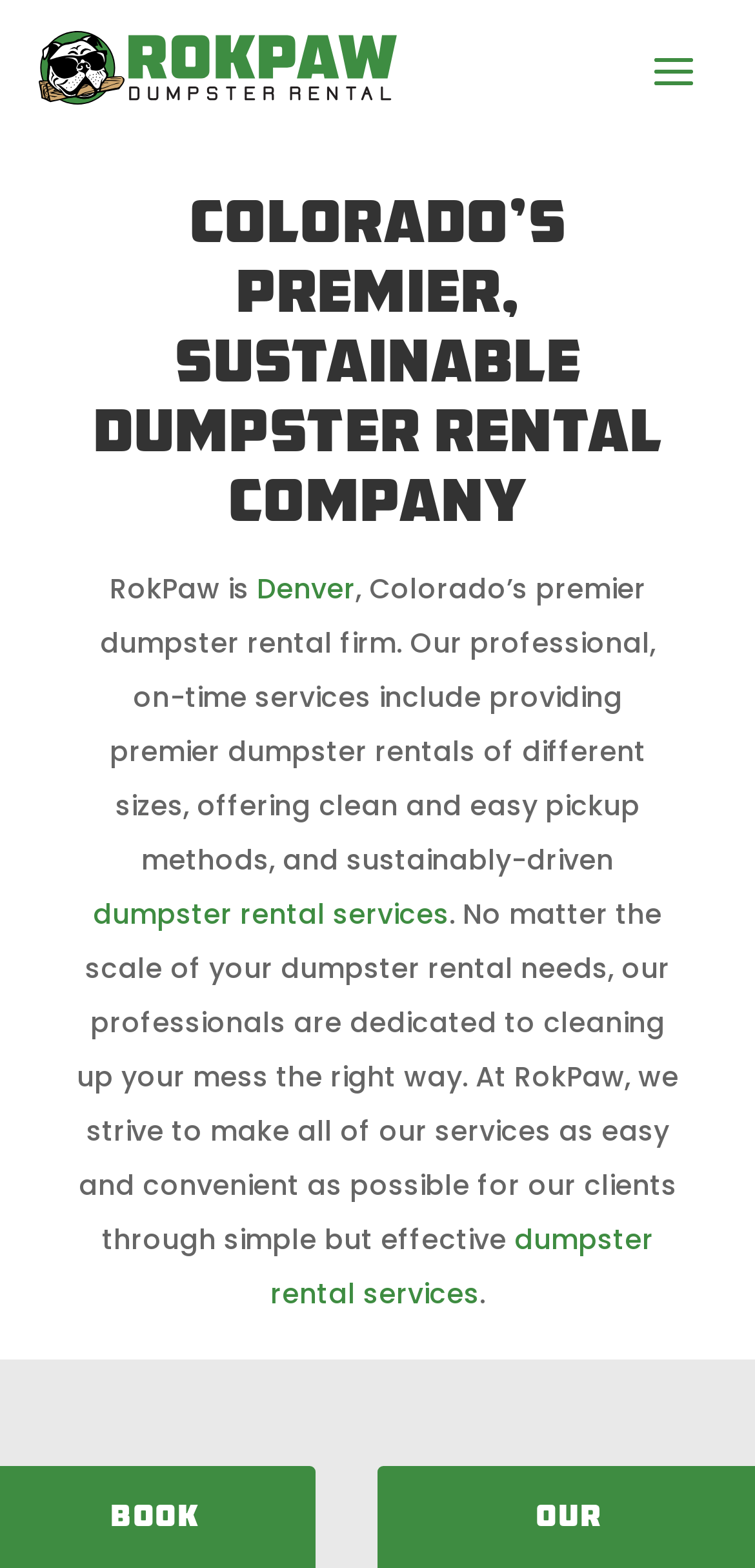Given the element description Denver, specify the bounding box coordinates of the corresponding UI element in the format (top-left x, top-left y, bottom-right x, bottom-right y). All values must be between 0 and 1.

[0.34, 0.363, 0.471, 0.388]